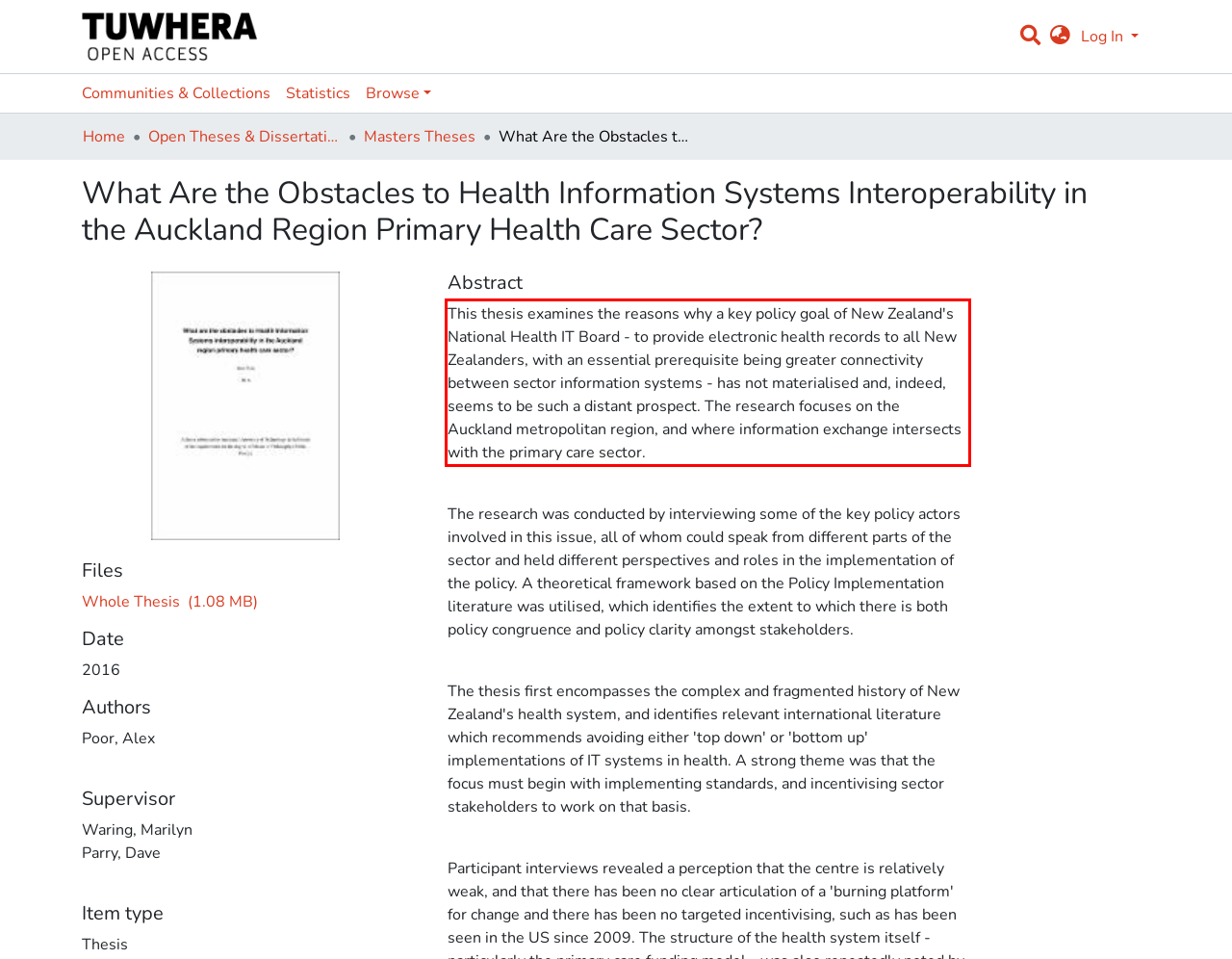Examine the screenshot of the webpage, locate the red bounding box, and generate the text contained within it.

This thesis examines the reasons why a key policy goal of New Zealand's National Health IT Board - to provide electronic health records to all New Zealanders, with an essential prerequisite being greater connectivity between sector information systems - has not materialised and, indeed, seems to be such a distant prospect. The research focuses on the Auckland metropolitan region, and where information exchange intersects with the primary care sector.